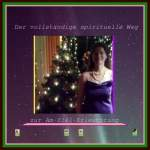Who is the figure guiding the spiritual journeys and personal growth on the website?
Using the visual information, respond with a single word or phrase.

Ayleen Lyschamaya